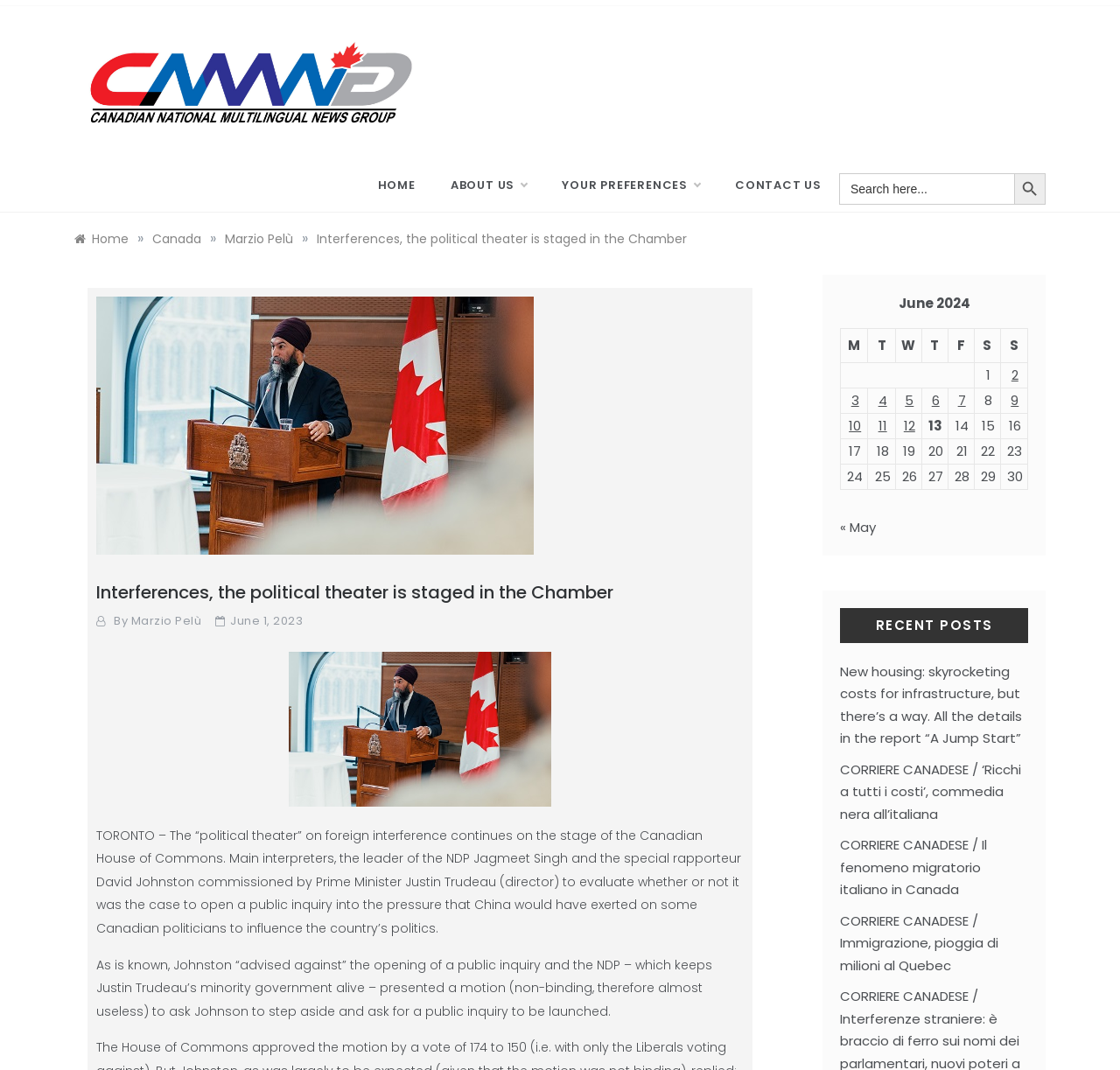Please determine the headline of the webpage and provide its content.

Canadian National Multilingual Newsgroup